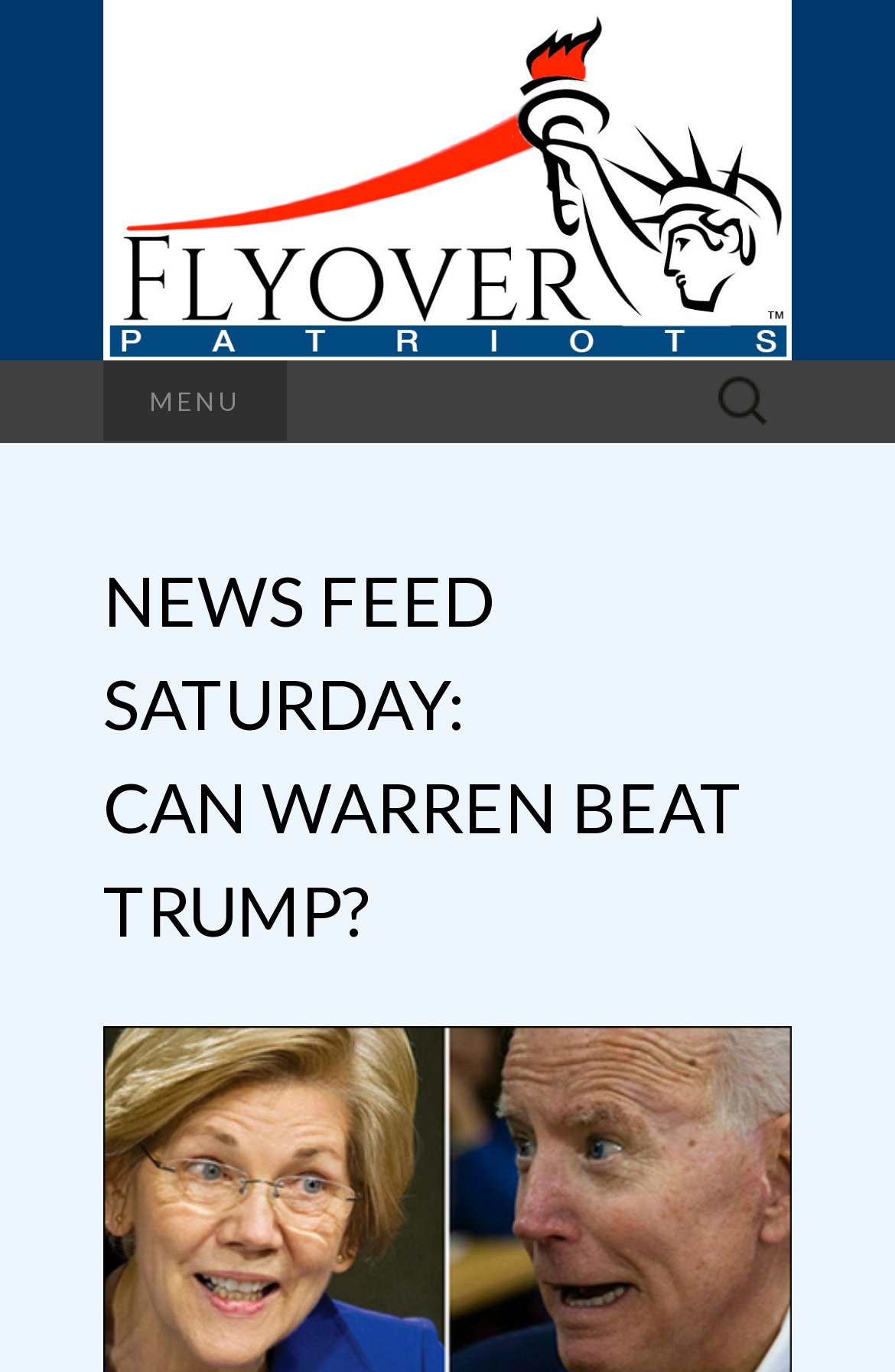Predict the bounding box for the UI component with the following description: "parent_node: MENU title="Flyover Patriots"".

[0.115, 0.0, 0.885, 0.263]